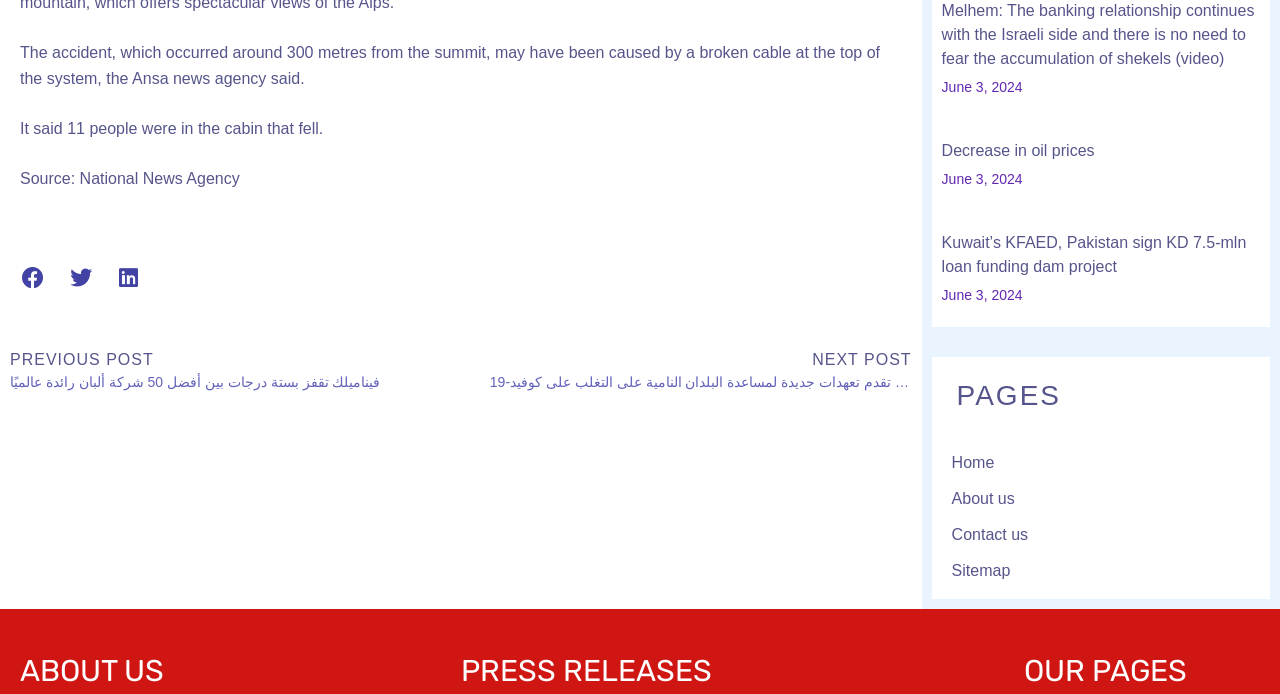What is the date of the news articles?
Using the information from the image, provide a comprehensive answer to the question.

The date of the news articles is June 3, 2024, which is mentioned multiple times in the webpage, specifically below each article heading.